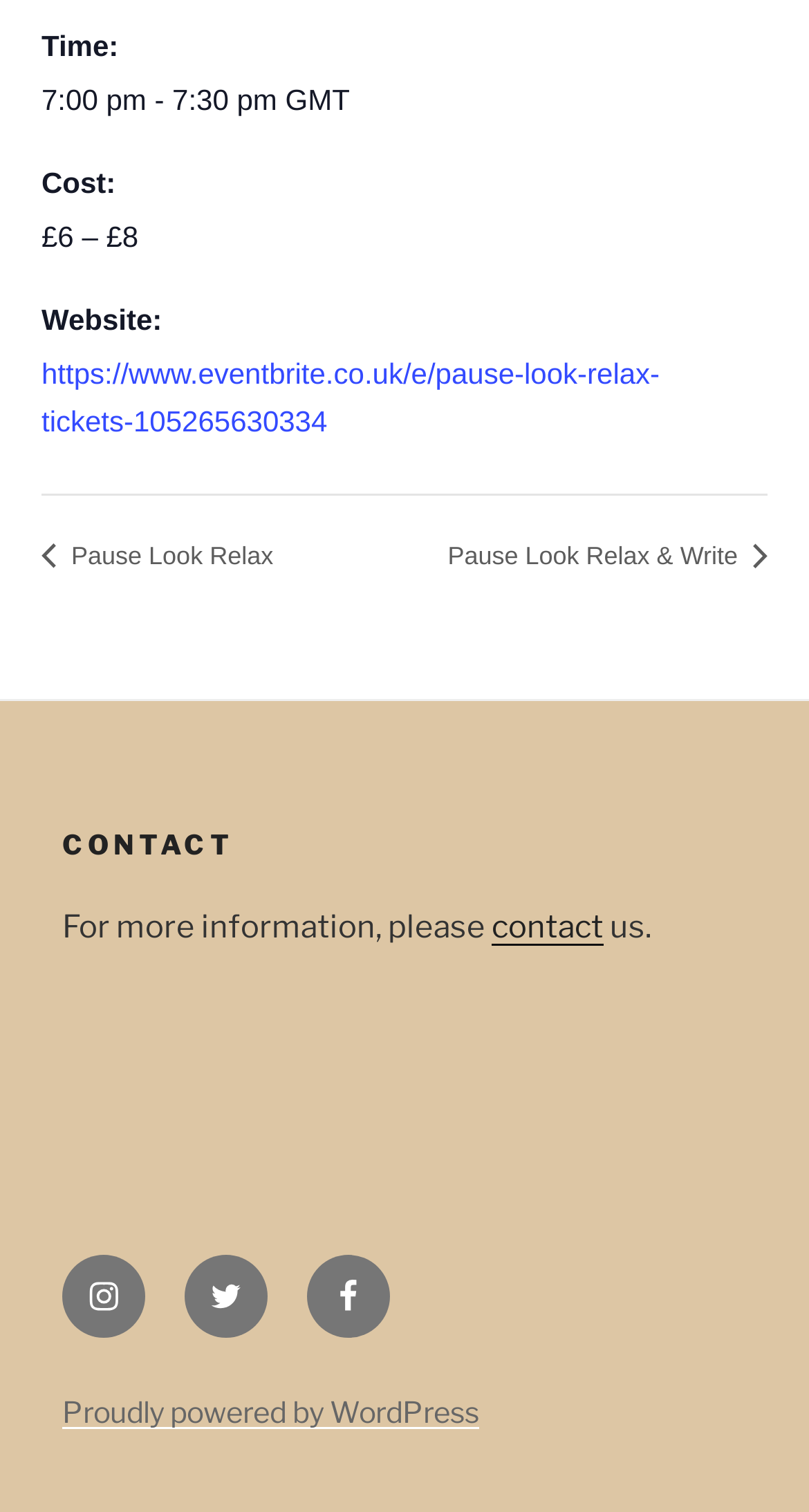Indicate the bounding box coordinates of the element that needs to be clicked to satisfy the following instruction: "check footer links". The coordinates should be four float numbers between 0 and 1, i.e., [left, top, right, bottom].

[0.077, 0.922, 0.592, 0.945]